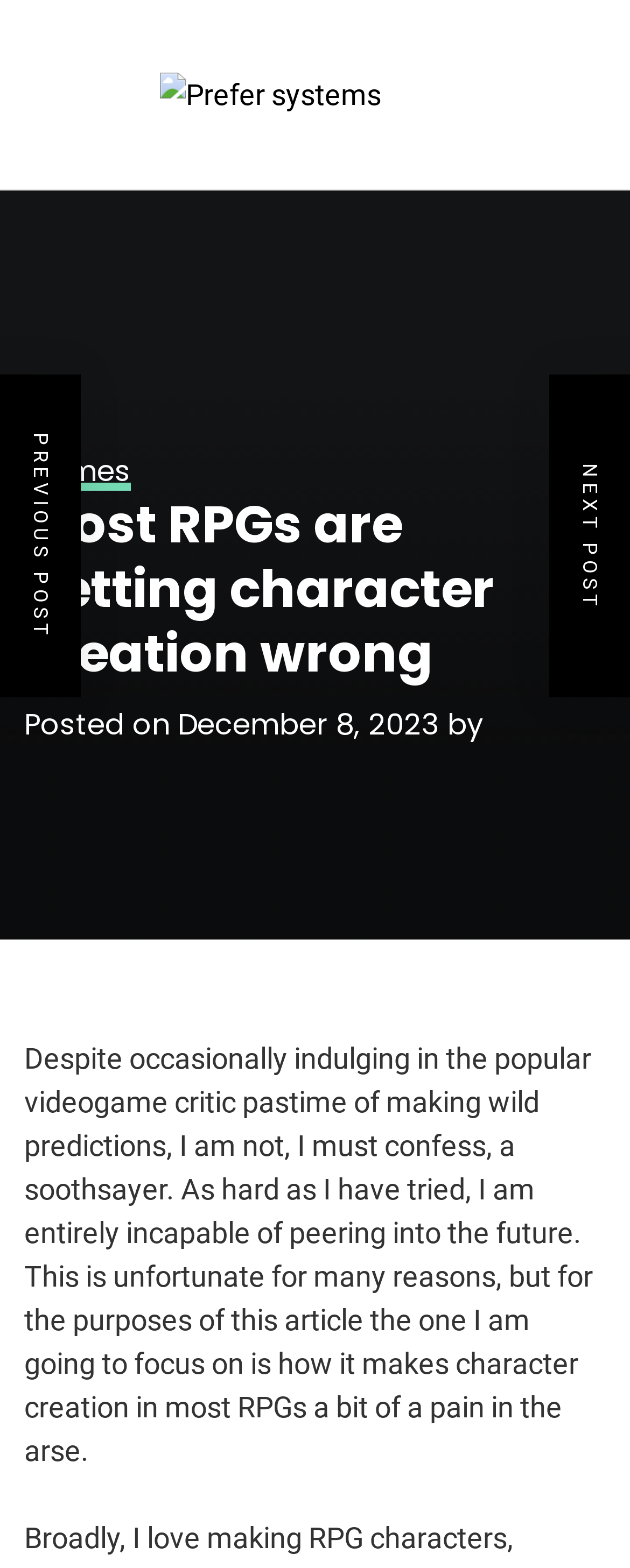What is the purpose of the image at the top?
Answer with a single word or phrase, using the screenshot for reference.

Logo or branding